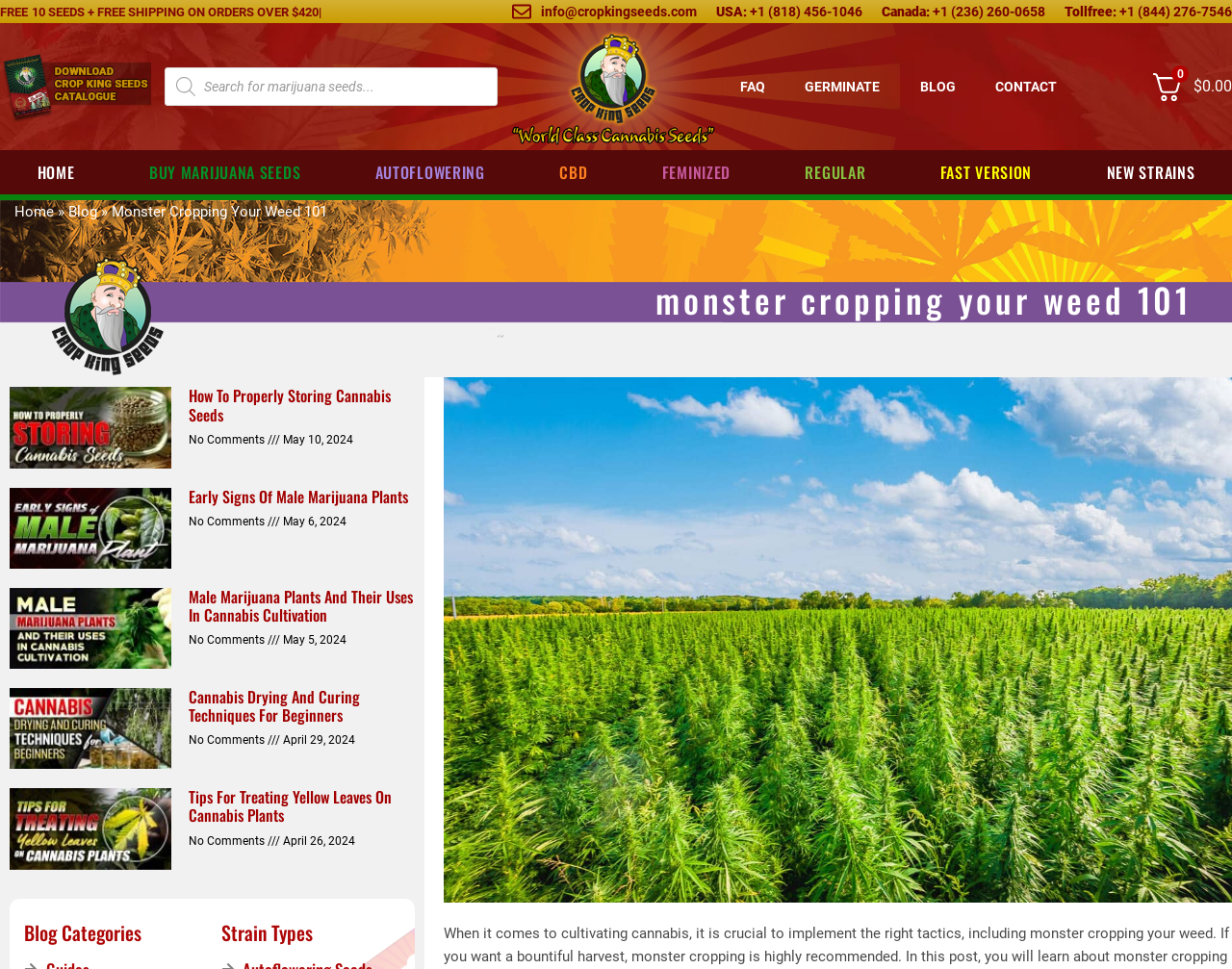Respond with a single word or phrase:
What is the date of the latest article?

May 10, 2024